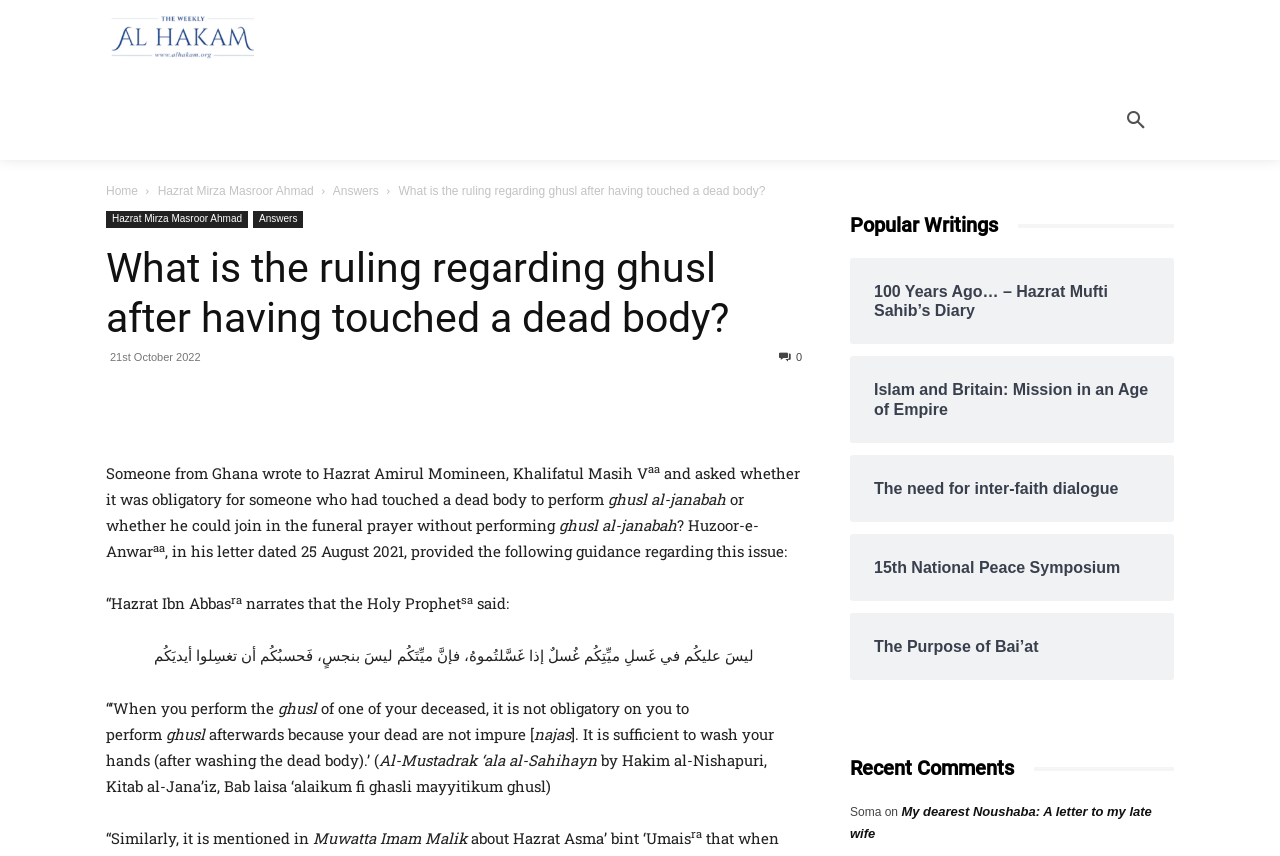Please answer the following question using a single word or phrase: 
What is the category of the article '100 Years Ago… – Hazrat Mufti Sahib’s Diary'?

Popular Writings